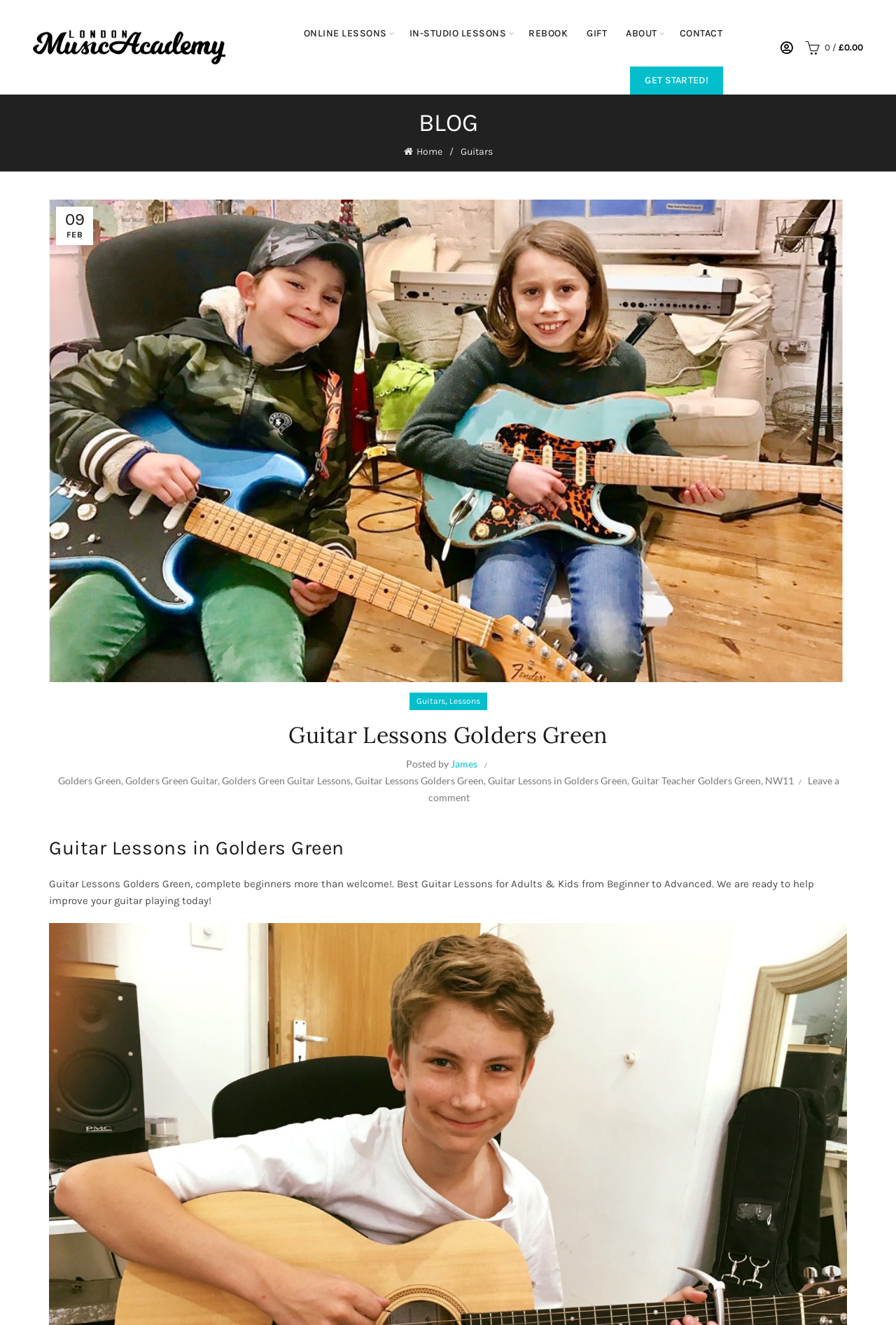Identify the bounding box coordinates necessary to click and complete the given instruction: "Leave a comment".

[0.478, 0.585, 0.937, 0.606]